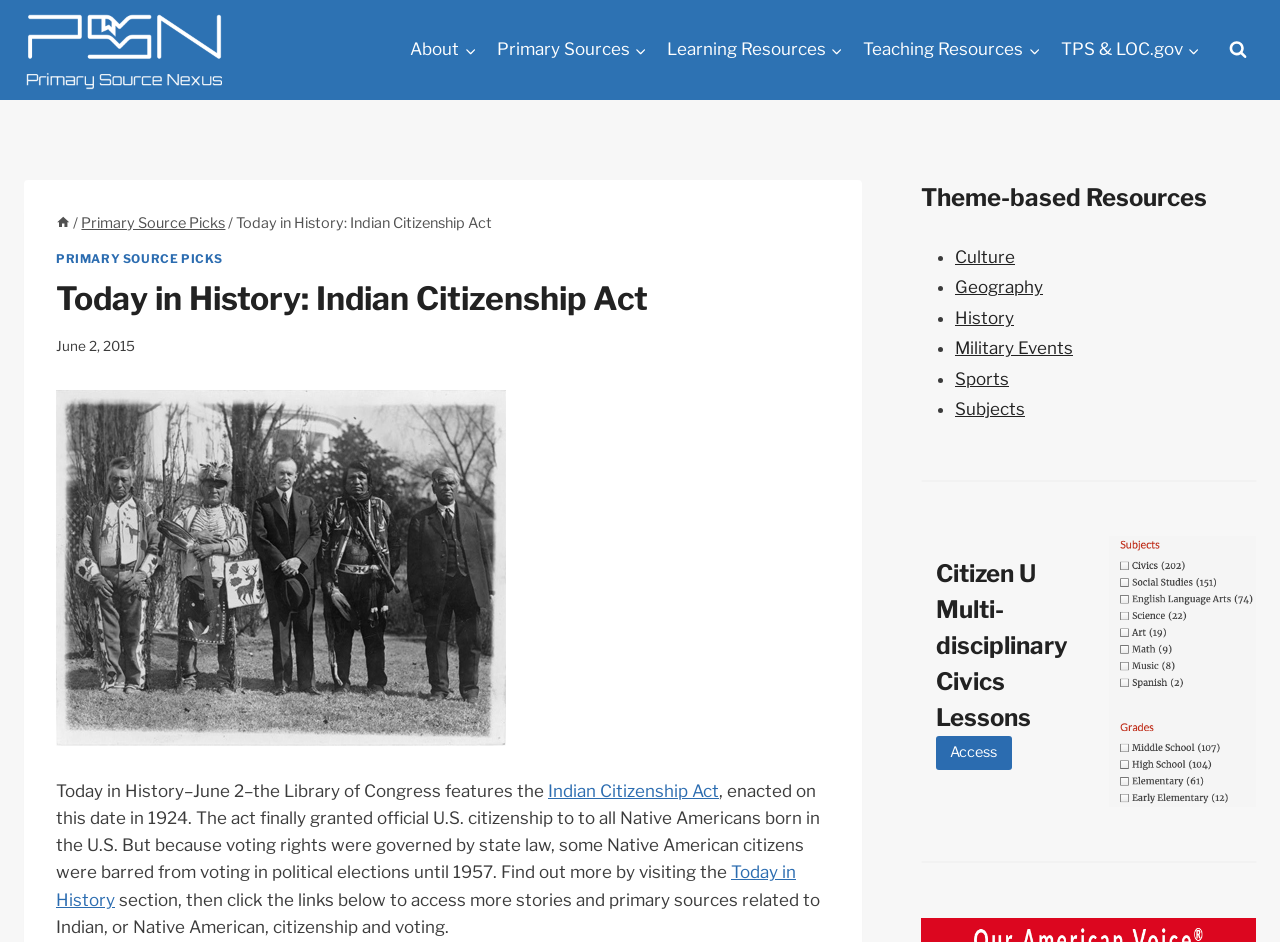Please specify the bounding box coordinates in the format (top-left x, top-left y, bottom-right x, bottom-right y), with values ranging from 0 to 1. Identify the bounding box for the UI component described as follows: Joel Osteen

None